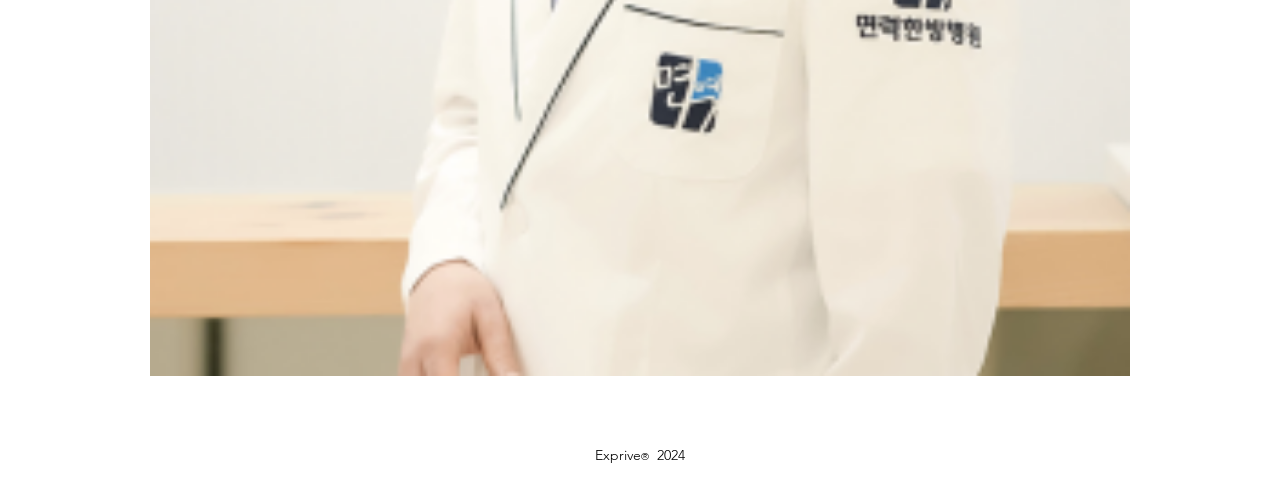Please respond to the question with a concise word or phrase:
What social media platforms are listed in the Social Bar?

Instagram, TikTok, LinkedIn